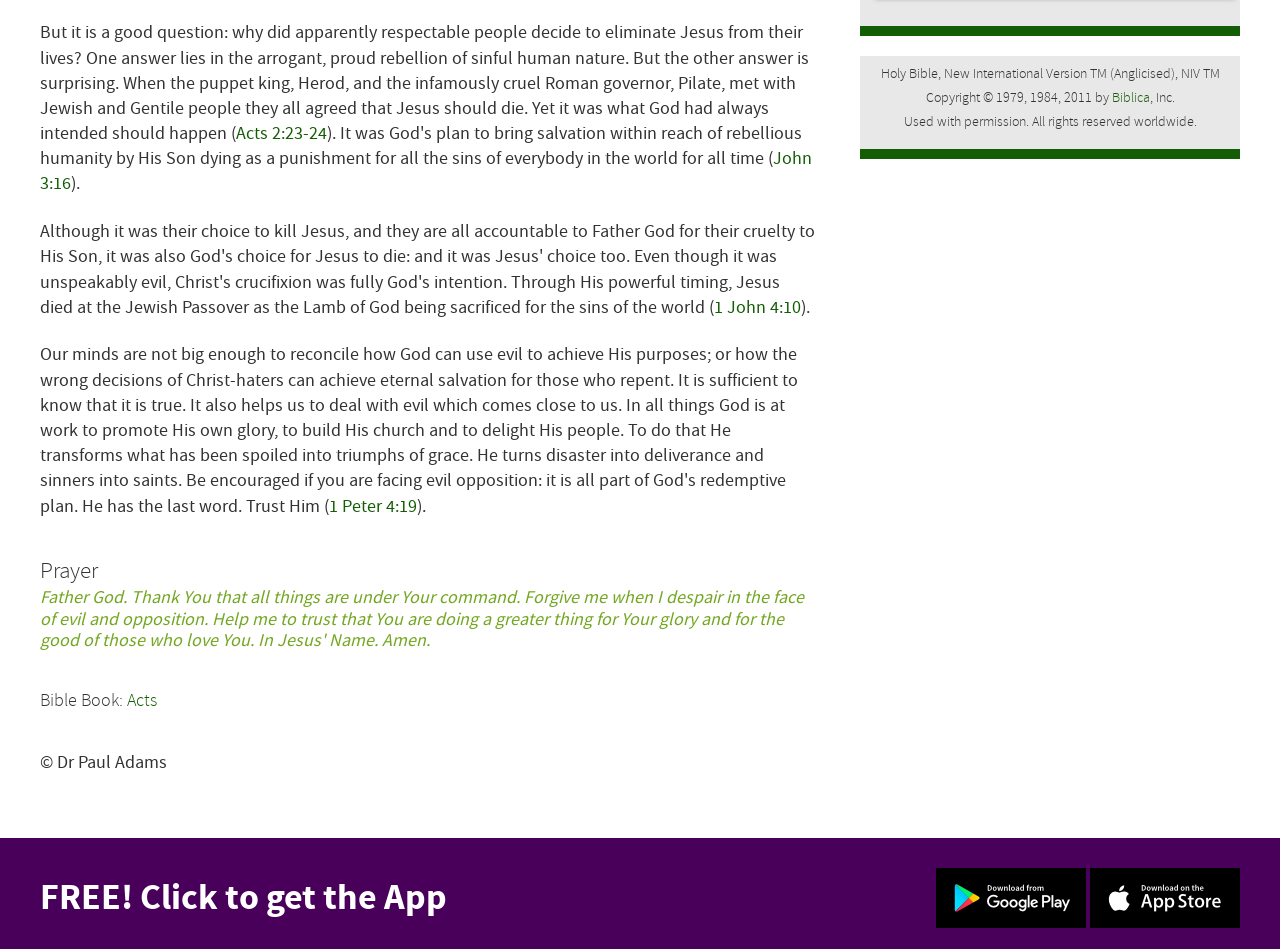Provide the bounding box coordinates for the specified HTML element described in this description: "John 3:16". The coordinates should be four float numbers ranging from 0 to 1, in the format [left, top, right, bottom].

[0.031, 0.155, 0.634, 0.206]